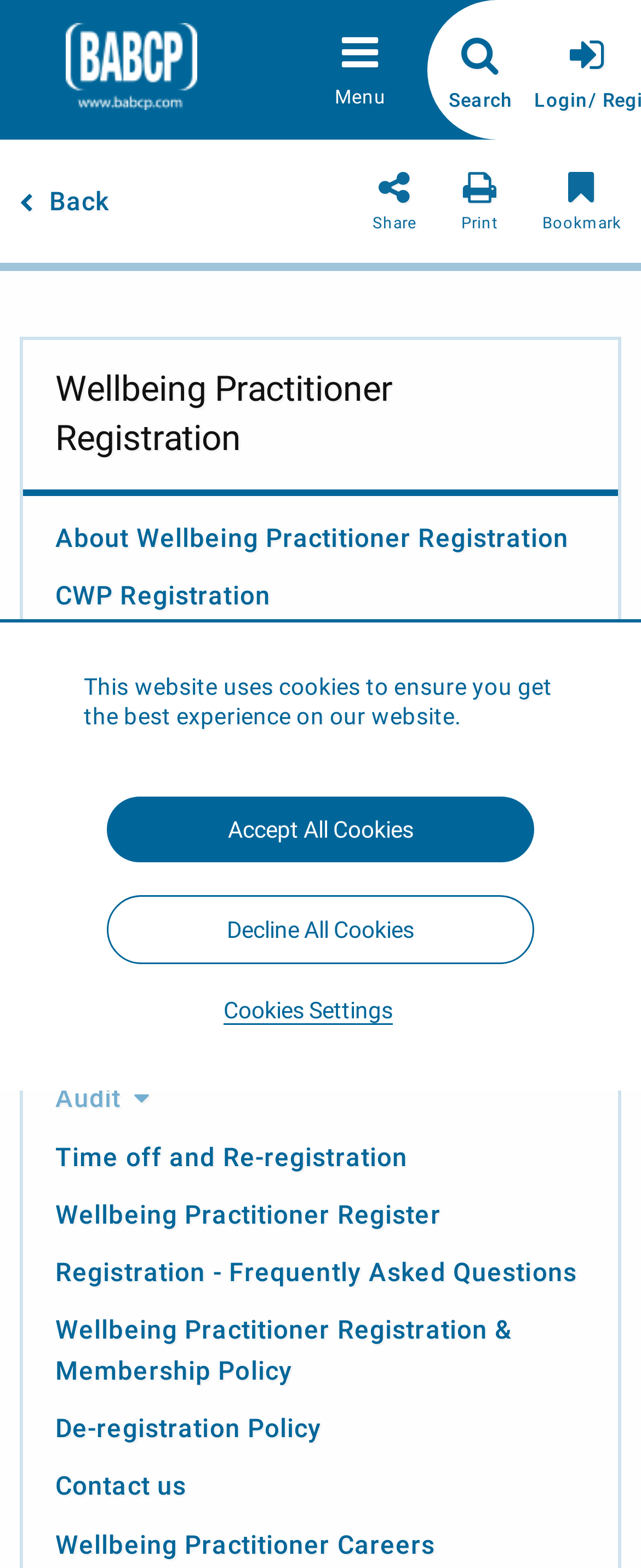Give the bounding box coordinates for the element described by: "Registration - Frequently Asked Questions".

[0.086, 0.801, 0.9, 0.821]